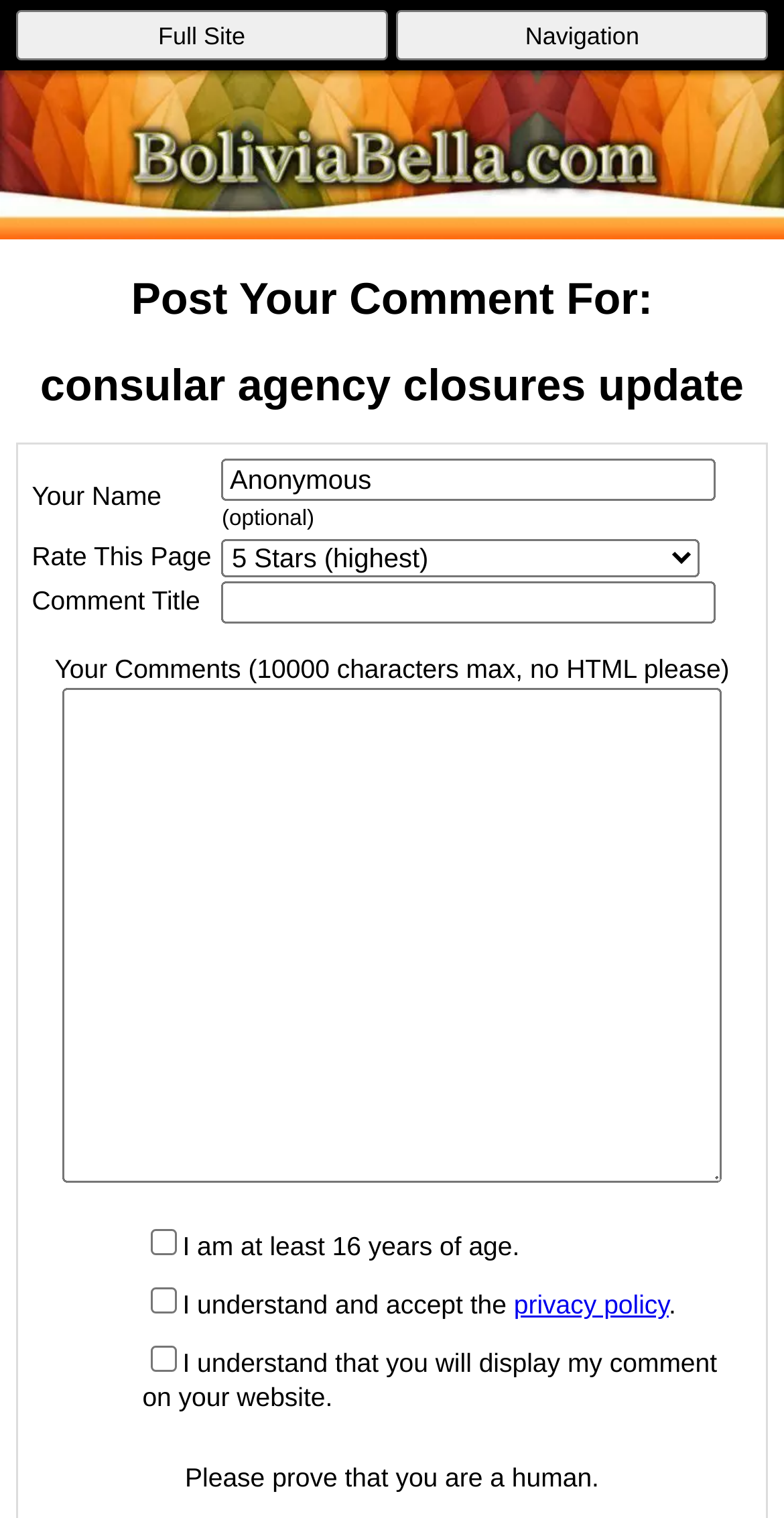What is the purpose of the 'Rate This Page' section?
Look at the image and respond with a one-word or short-phrase answer.

To rate the page